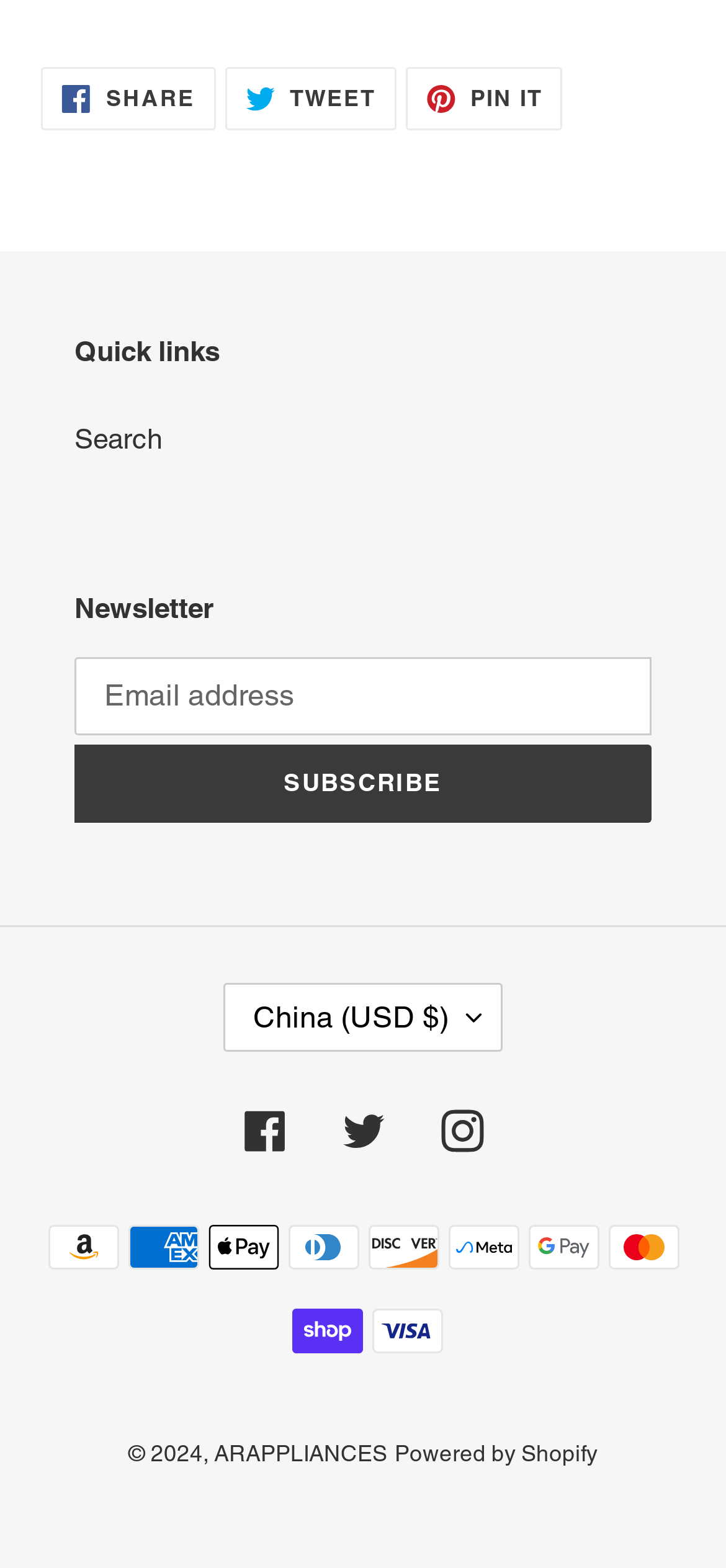Find the bounding box coordinates of the clickable area required to complete the following action: "Share on Facebook".

[0.056, 0.042, 0.297, 0.083]